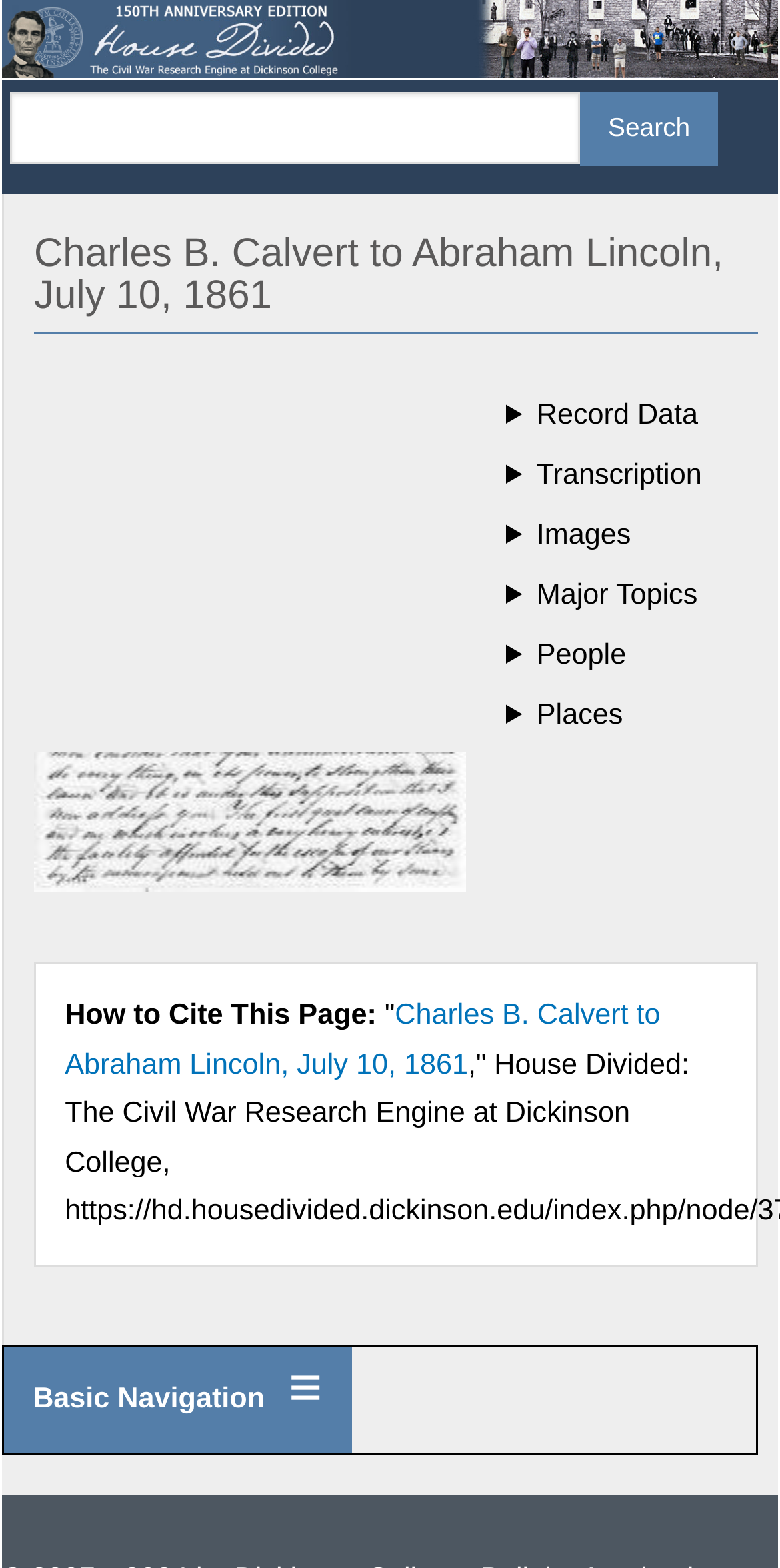Create a detailed summary of all the visual and textual information on the webpage.

This webpage is about a historical letter from Charles B. Calvert to Abraham Lincoln, dated July 10, 1861. At the top, there is a site header with a "Home" link accompanied by a small image. Below the header, there is a search bar with a "Search" button. 

The main content of the page is divided into sections. The first section has a heading with the title of the letter, followed by an article that contains the letter's content. To the left of the article, there is a column with several buttons, including "Record Data", "Transcription", "Images", "Major Topics", "People", and "Places". Each button has a dropdown menu with more information.

Below the article, there is a section with citation information, including a "How to Cite This Page" label and a link to the letter's title. At the very bottom of the page, there is a "Basic Navigation" link. On the top-right corner, there is a "Skip to main content" link.